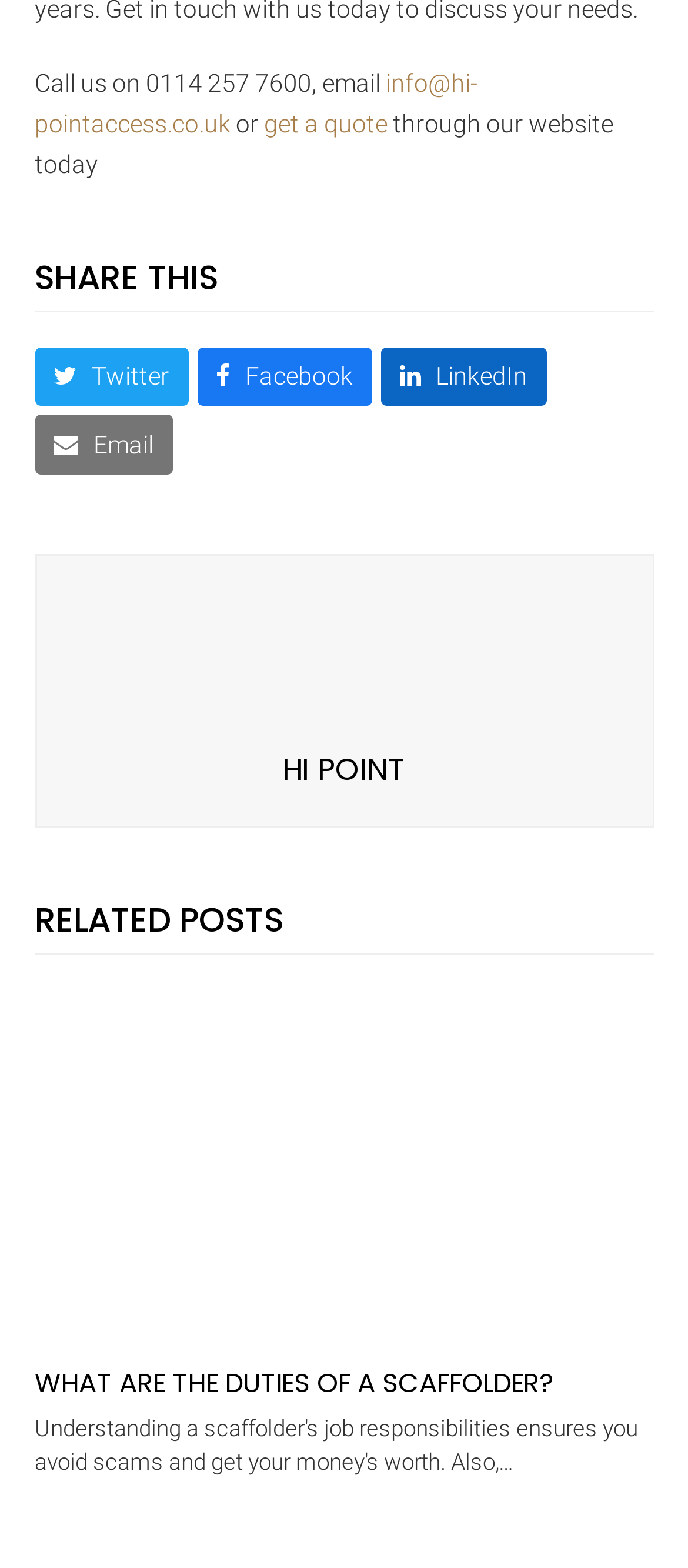Locate the bounding box coordinates of the UI element described by: "Facebook". Provide the coordinates as four float numbers between 0 and 1, formatted as [left, top, right, bottom].

[0.286, 0.221, 0.54, 0.259]